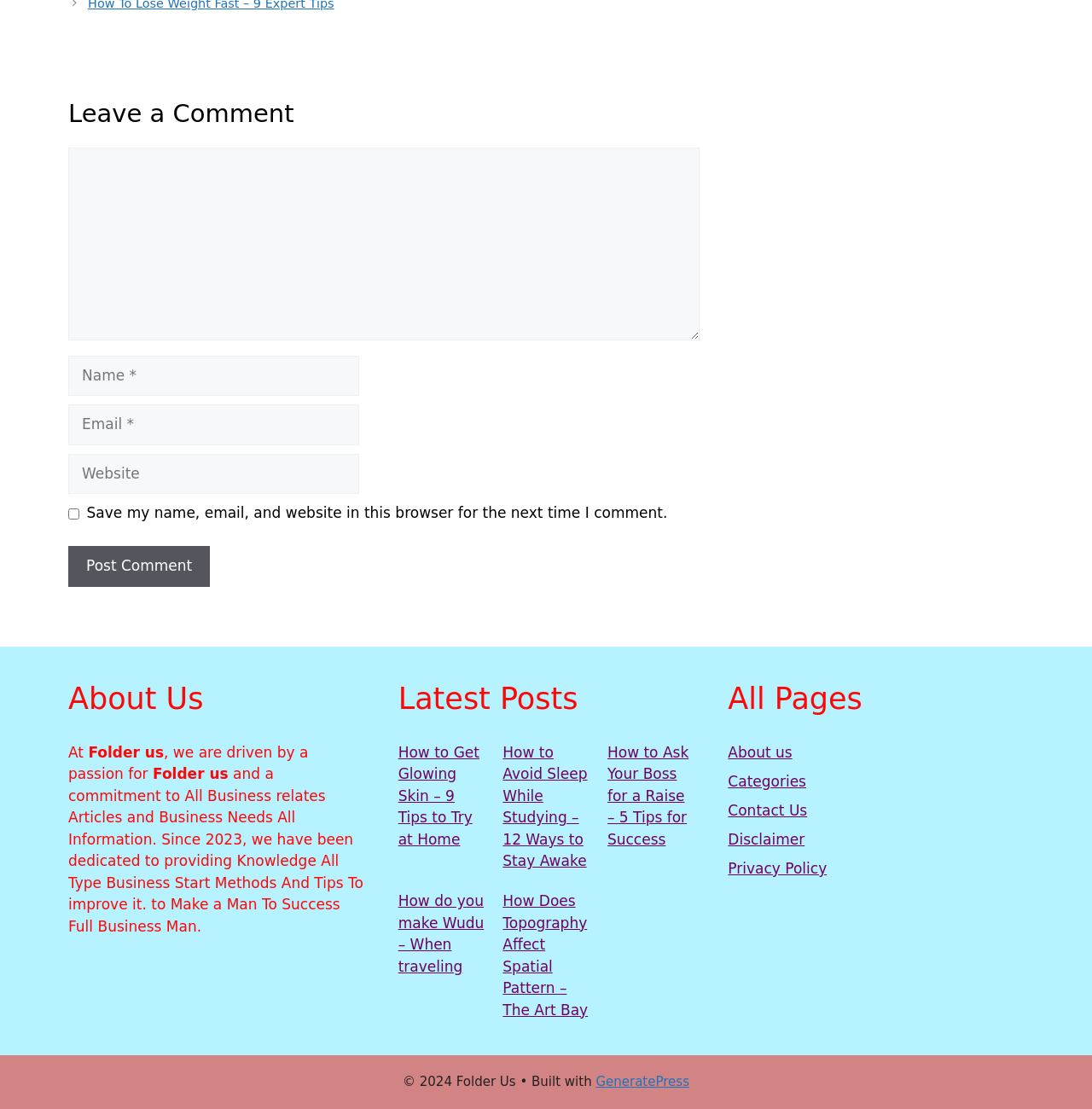Please identify the bounding box coordinates of the element's region that should be clicked to execute the following instruction: "Enter your name". The bounding box coordinates must be four float numbers between 0 and 1, i.e., [left, top, right, bottom].

[0.062, 0.321, 0.329, 0.357]